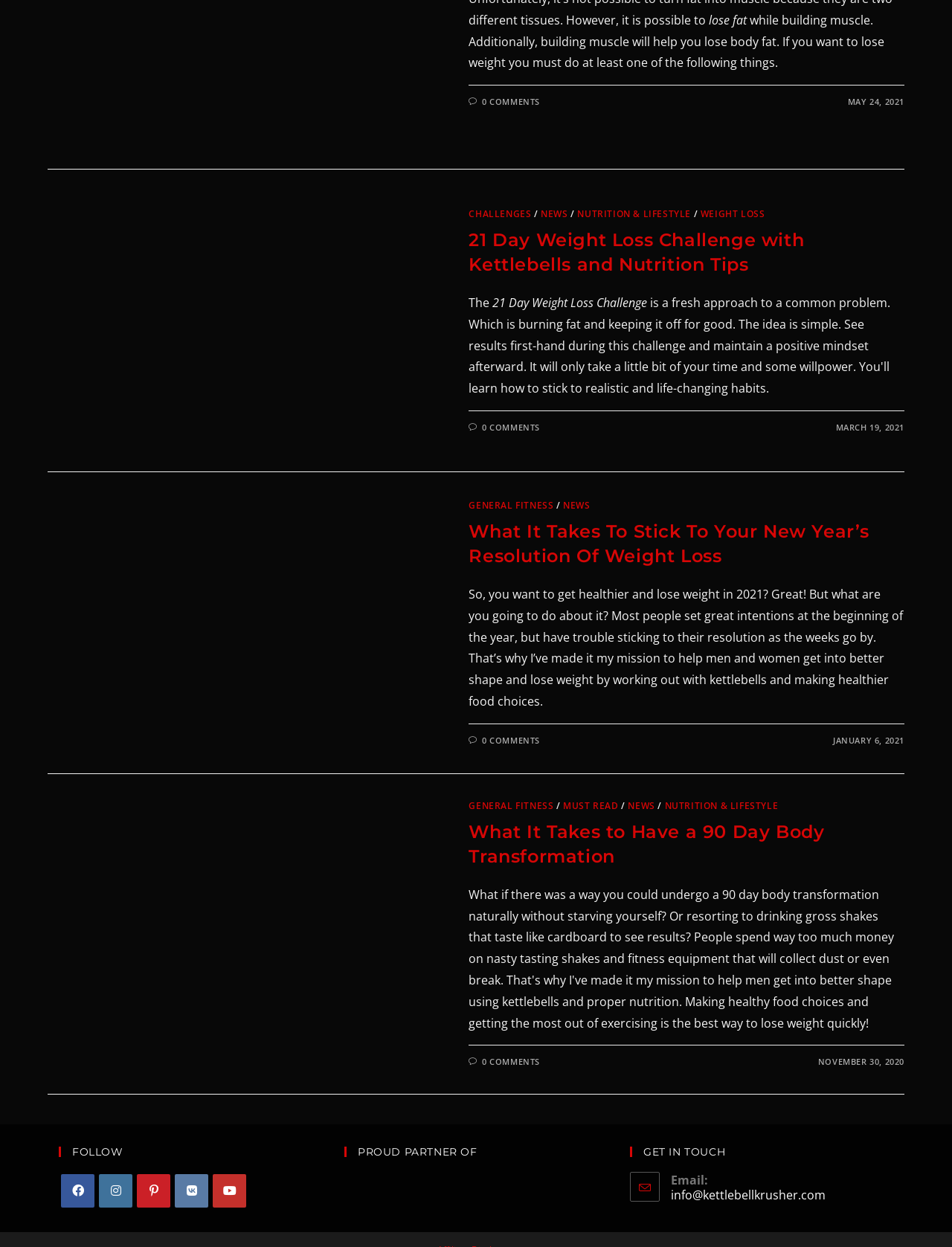Find the bounding box coordinates of the area that needs to be clicked in order to achieve the following instruction: "View the article about What It Takes To Stick To Your New Year’s Resolution Of Weight Loss". The coordinates should be specified as four float numbers between 0 and 1, i.e., [left, top, right, bottom].

[0.05, 0.397, 0.455, 0.602]